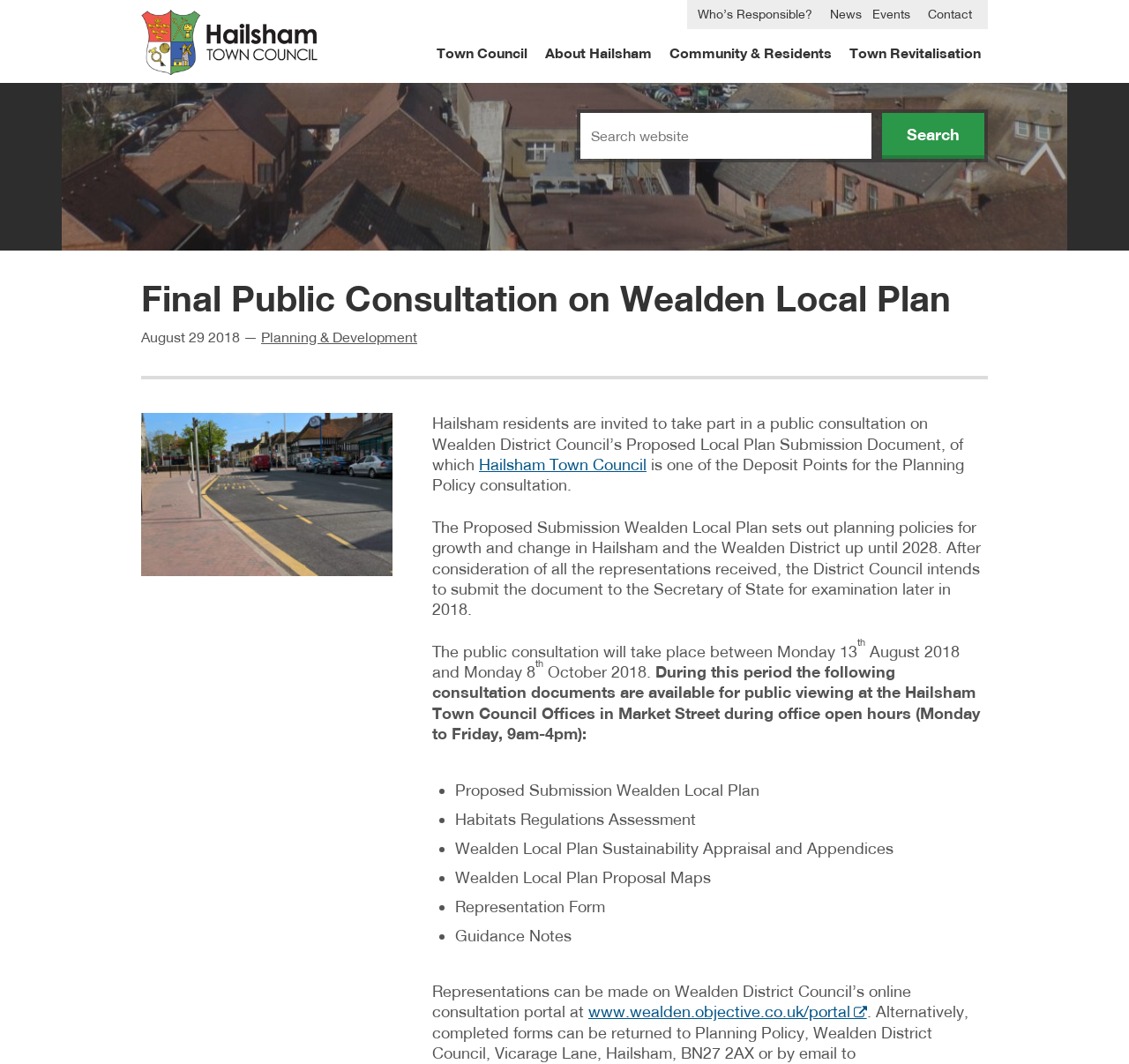Answer with a single word or phrase: 
What is the purpose of the public consultation?

To comment on Wealden Local Plan